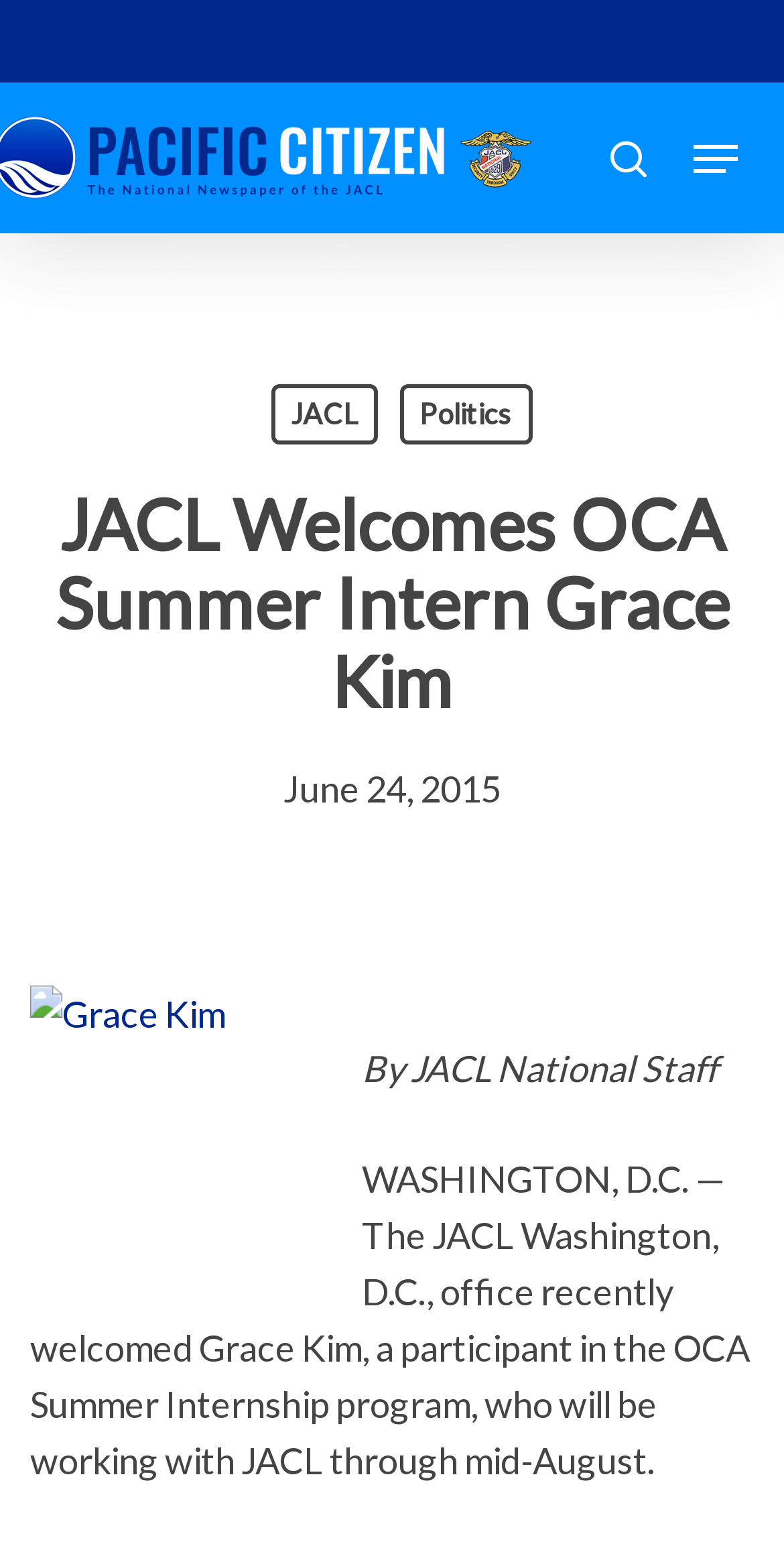Elaborate on the information and visuals displayed on the webpage.

The webpage is about an article titled "JACL Welcomes OCA Summer Intern Grace Kim" on the Pacific Citizen website. At the top left of the page, there is a search bar with a textbox and a search button. To the right of the search bar, there is a link to close the search function. Below the search bar, there are three links: "Pacific Citizen", "search", and a navigation menu button.

The main content of the article is located in the middle of the page, with a heading that matches the title of the webpage. Below the heading, there is a date "June 24, 2015" and an image of Grace Kim to the left. The article text starts with "By JACL National Staff" and continues with a paragraph describing Grace Kim's internship with JACL.

There are also two links at the top middle of the page, "JACL" and "Politics", which may be navigation links or categories. Overall, the webpage has a simple layout with a focus on the article content.